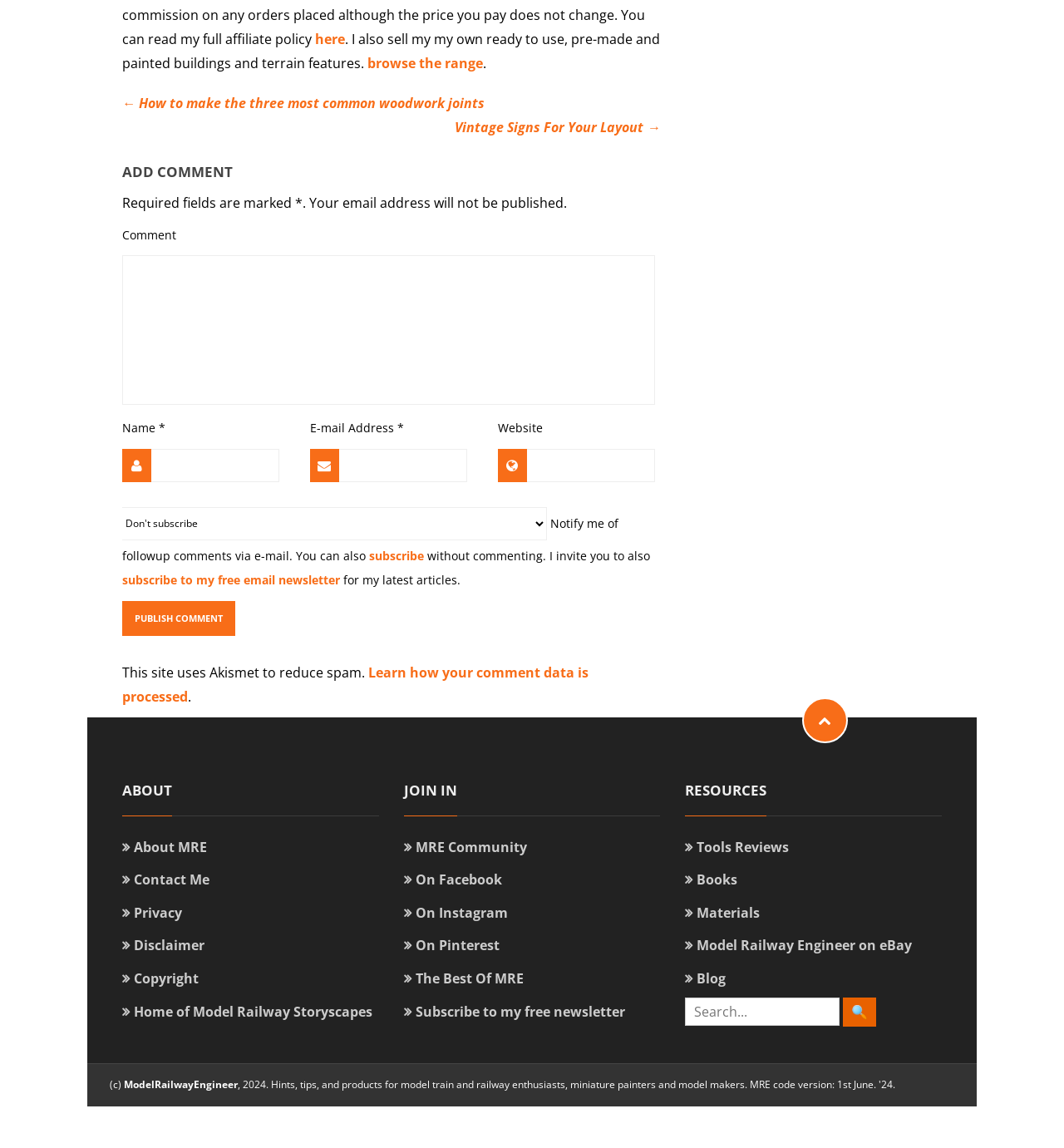Show me the bounding box coordinates of the clickable region to achieve the task as per the instruction: "Search for model railway resources".

[0.644, 0.869, 0.789, 0.893]